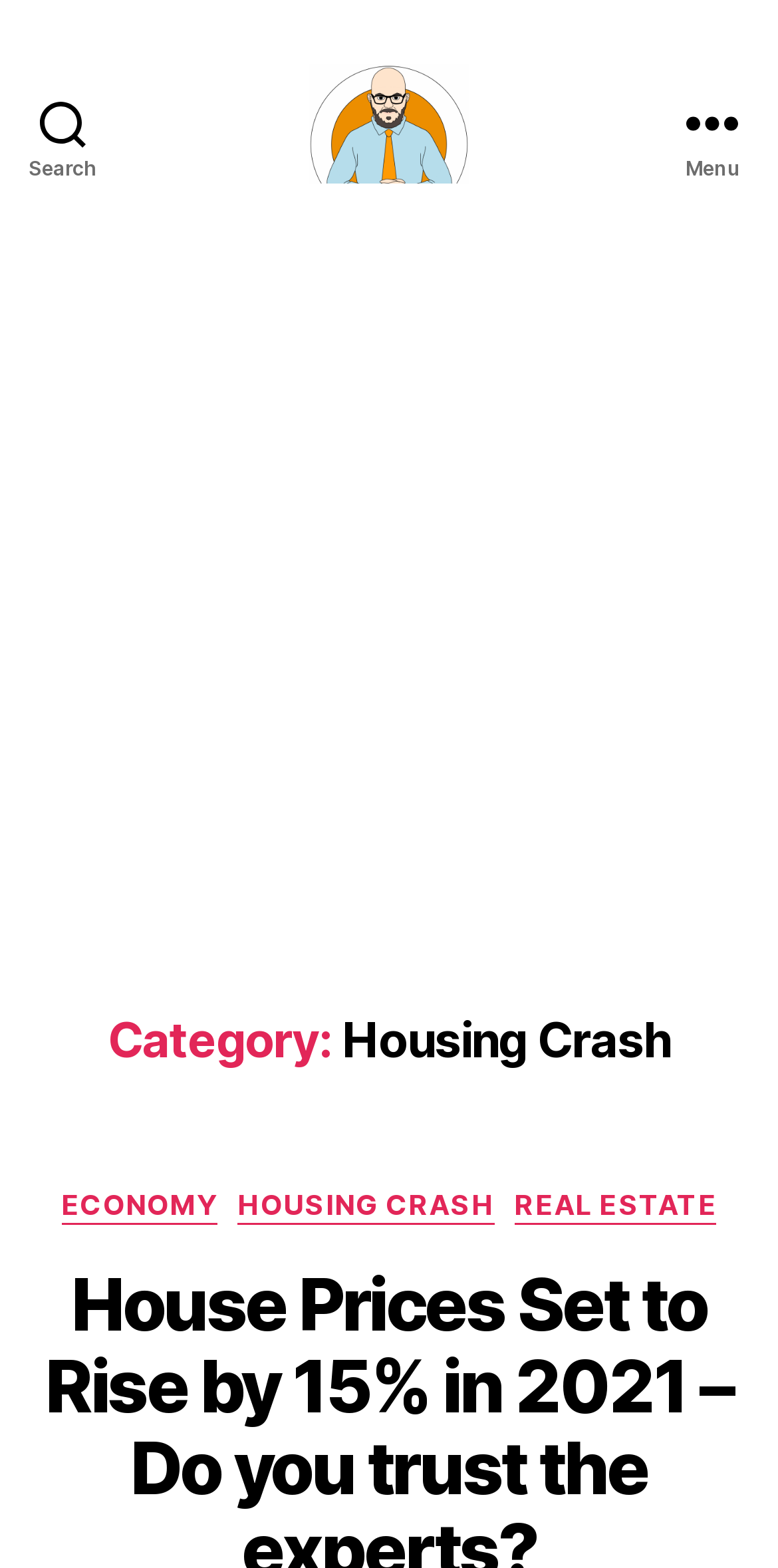Analyze the image and provide a detailed answer to the question: What is the name of the person or entity associated with the webpage?

The name 'Heise' is present in the link 'Heise Says' and also in the image with the same name. This suggests that Heise is the person or entity associated with the webpage, possibly the author or creator.